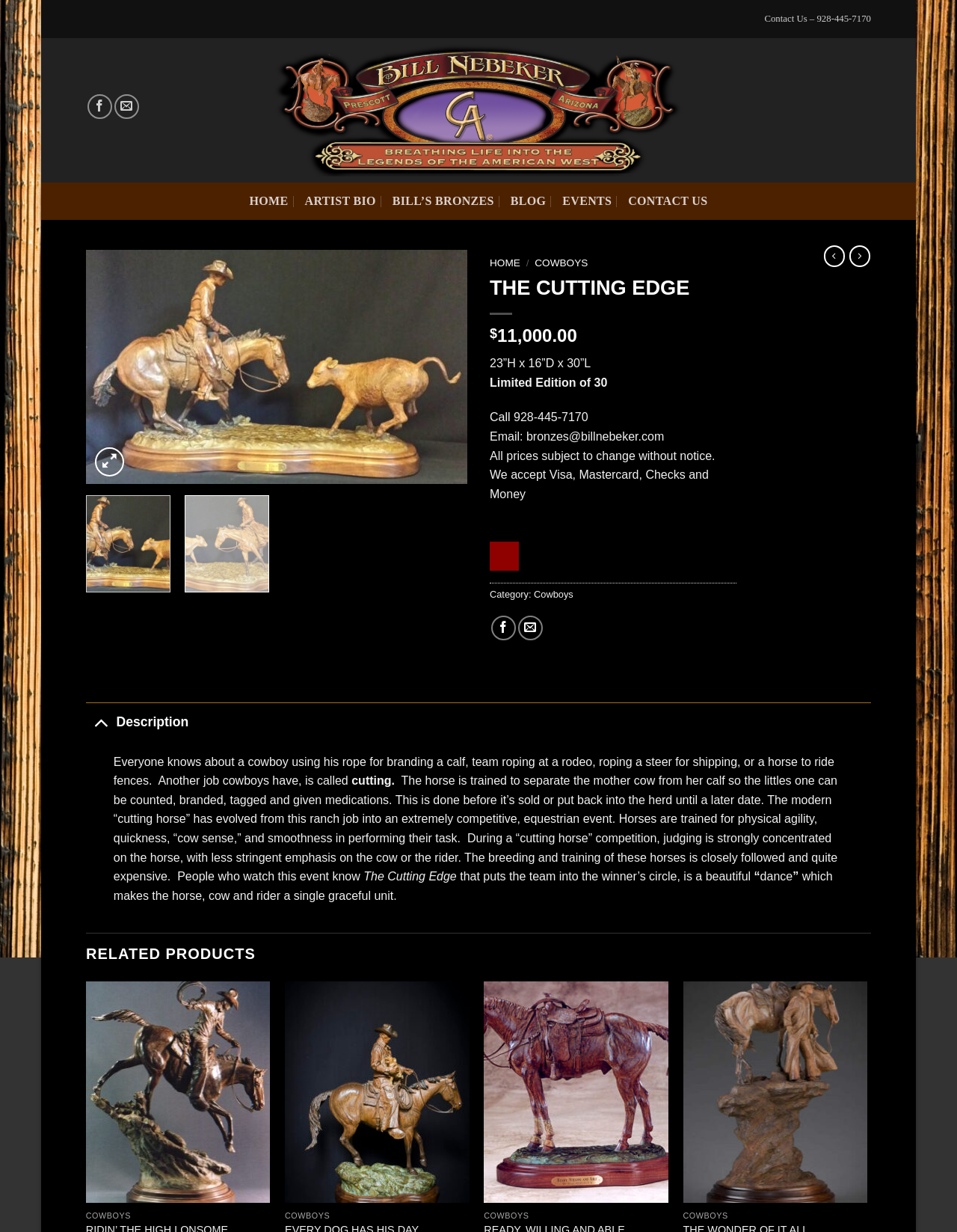Answer the following in one word or a short phrase: 
What is the phone number to contact for purchasing a product?

928-445-7170